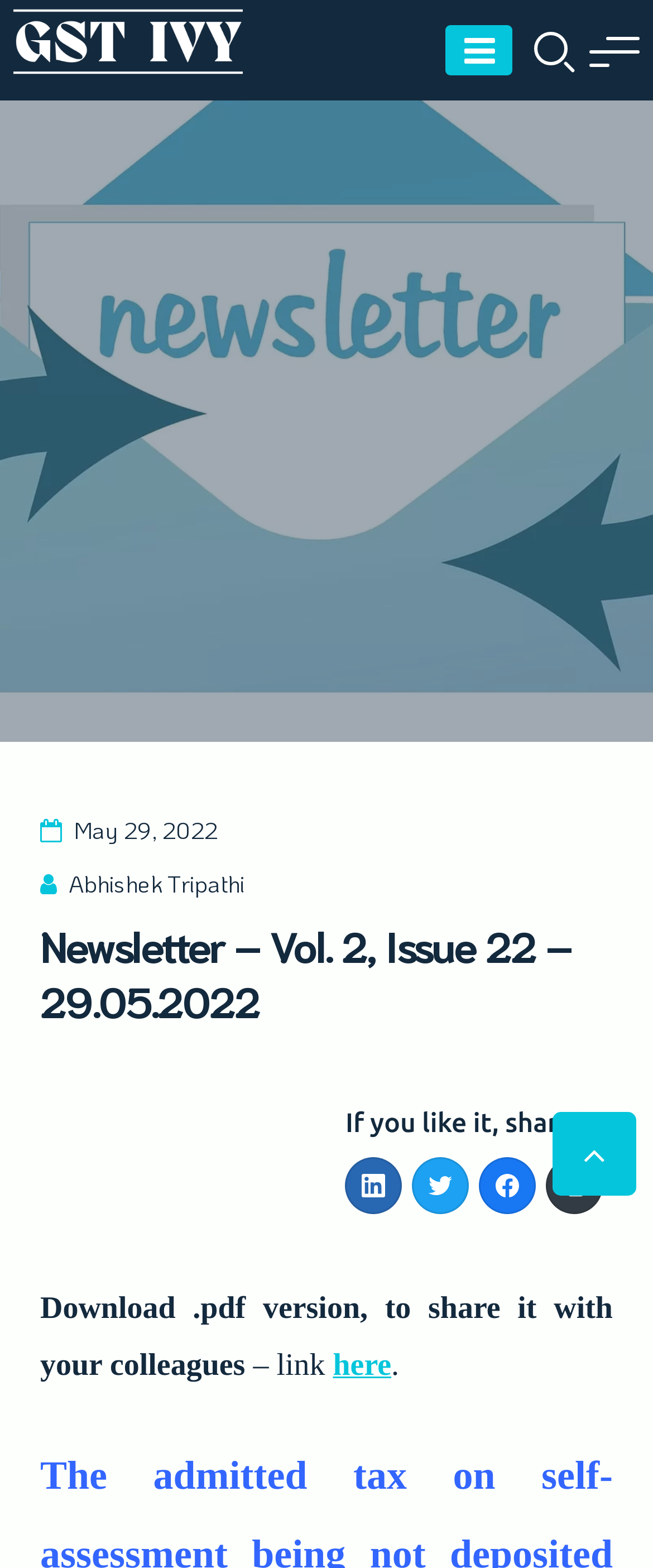Answer the question below using just one word or a short phrase: 
What is the purpose of the 'here' link?

To download pdf version